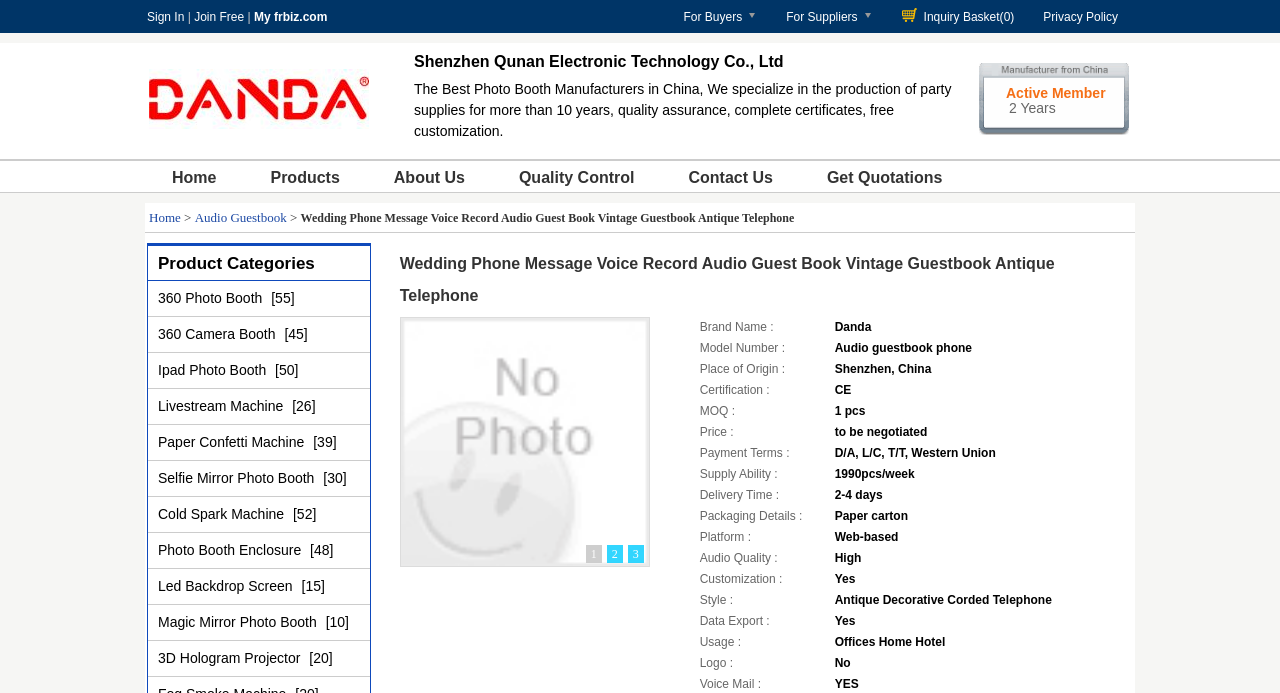Using the description: "Home", determine the UI element's bounding box coordinates. Ensure the coordinates are in the format of four float numbers between 0 and 1, i.e., [left, top, right, bottom].

[0.113, 0.232, 0.19, 0.277]